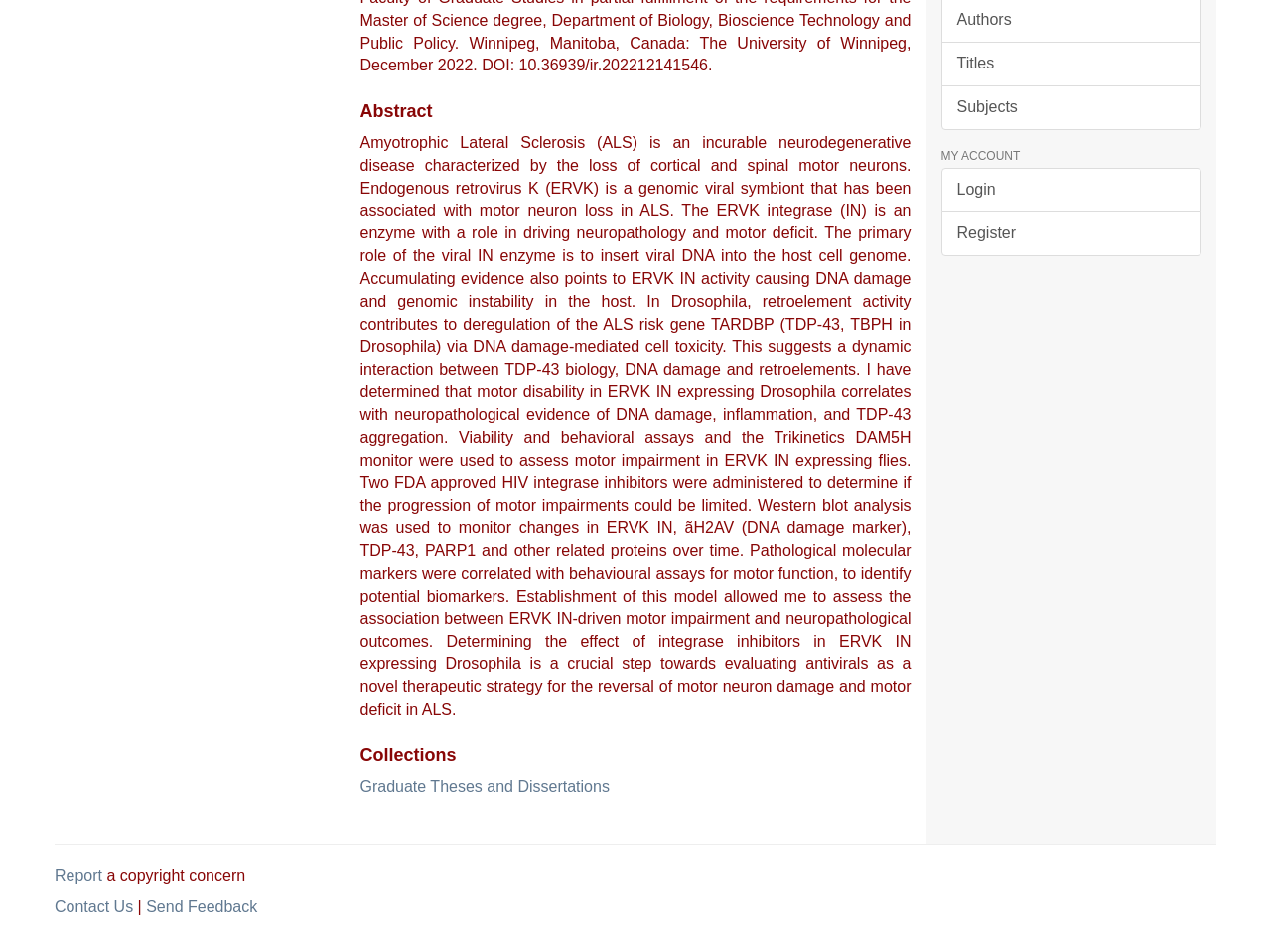Using the description "Graduate Theses and Dissertations", predict the bounding box of the relevant HTML element.

[0.283, 0.817, 0.48, 0.835]